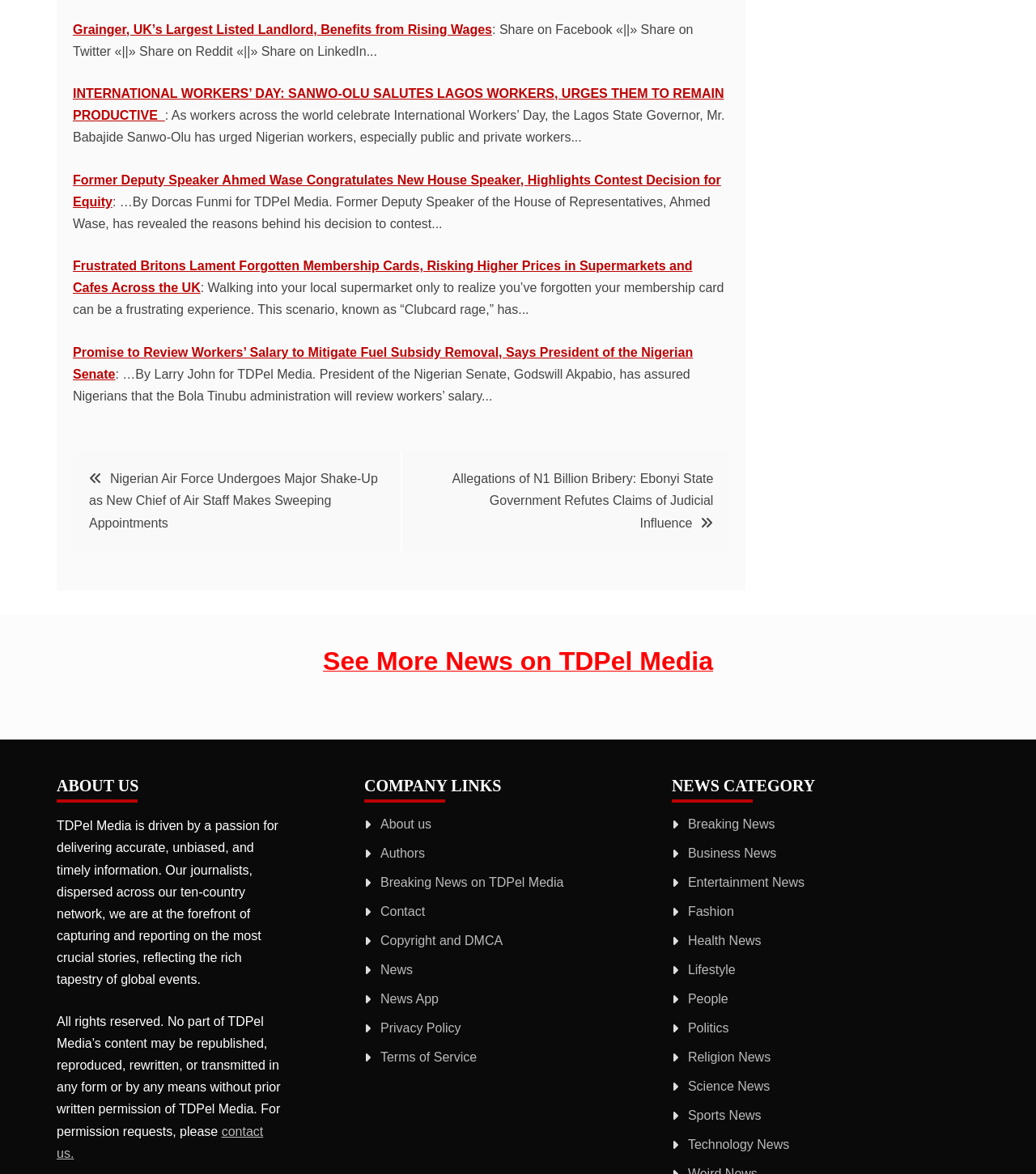Specify the bounding box coordinates of the area to click in order to execute this command: 'Read about the company on the 'ABOUT US' page'. The coordinates should consist of four float numbers ranging from 0 to 1, and should be formatted as [left, top, right, bottom].

[0.055, 0.658, 0.273, 0.684]